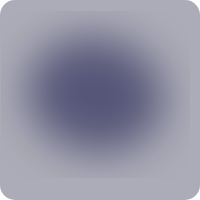Provide your answer in one word or a succinct phrase for the question: 
Is the laptop designed for heavy gaming?

No